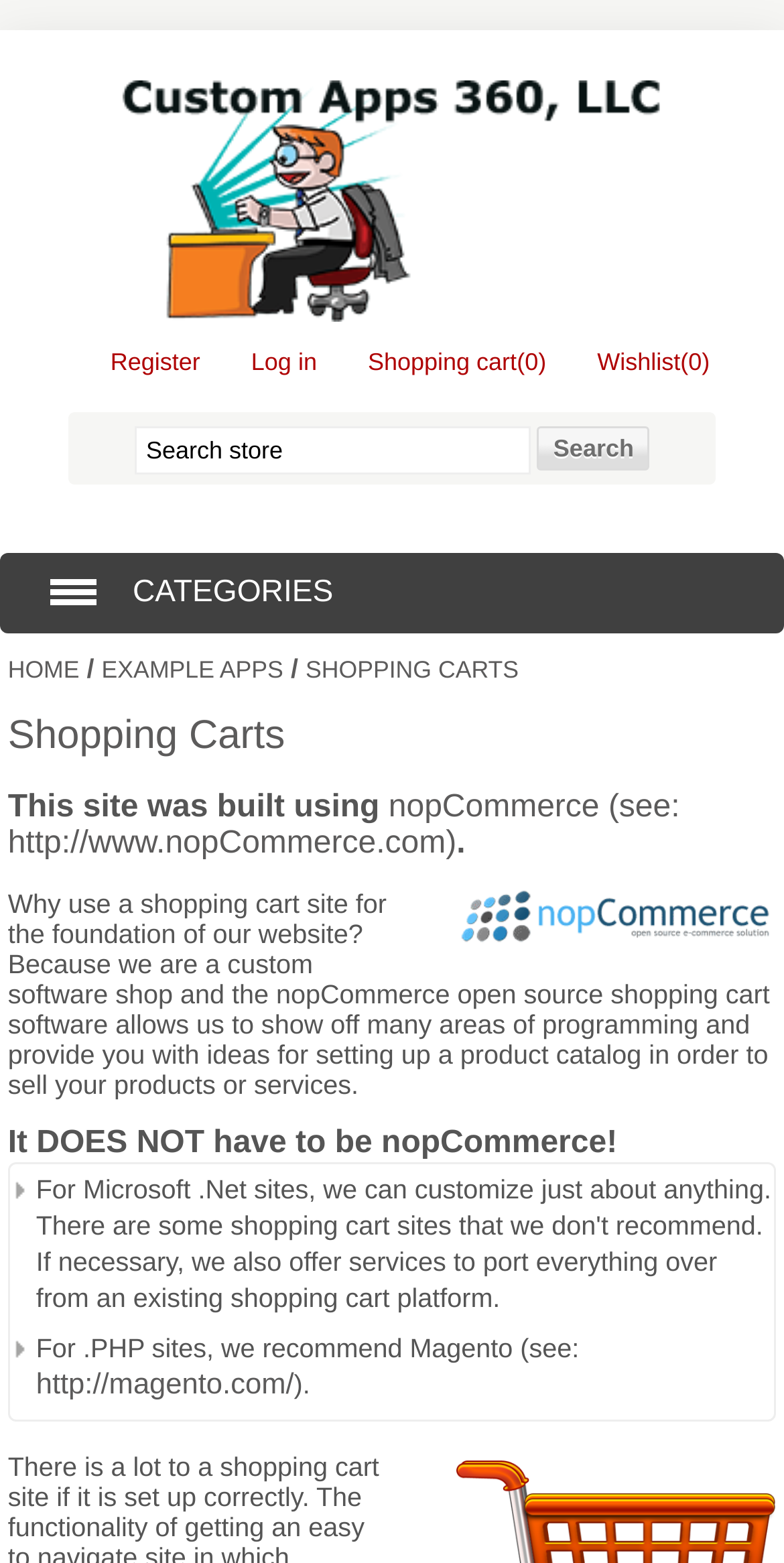Please identify the bounding box coordinates of the element on the webpage that should be clicked to follow this instruction: "Follow on Twitter". The bounding box coordinates should be given as four float numbers between 0 and 1, formatted as [left, top, right, bottom].

None